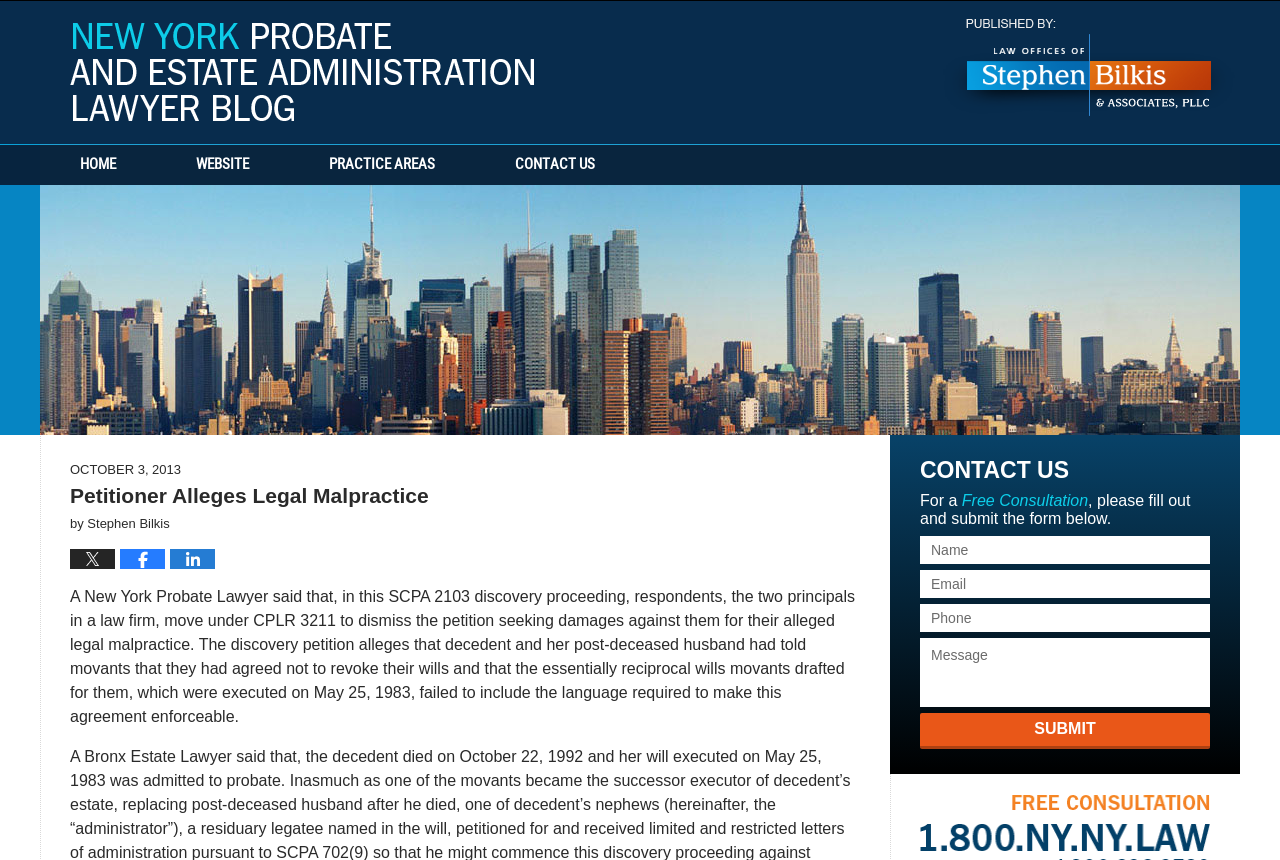Identify the bounding box for the UI element specified in this description: "alt="Share on Facebook"". The coordinates must be four float numbers between 0 and 1, formatted as [left, top, right, bottom].

[0.094, 0.639, 0.129, 0.662]